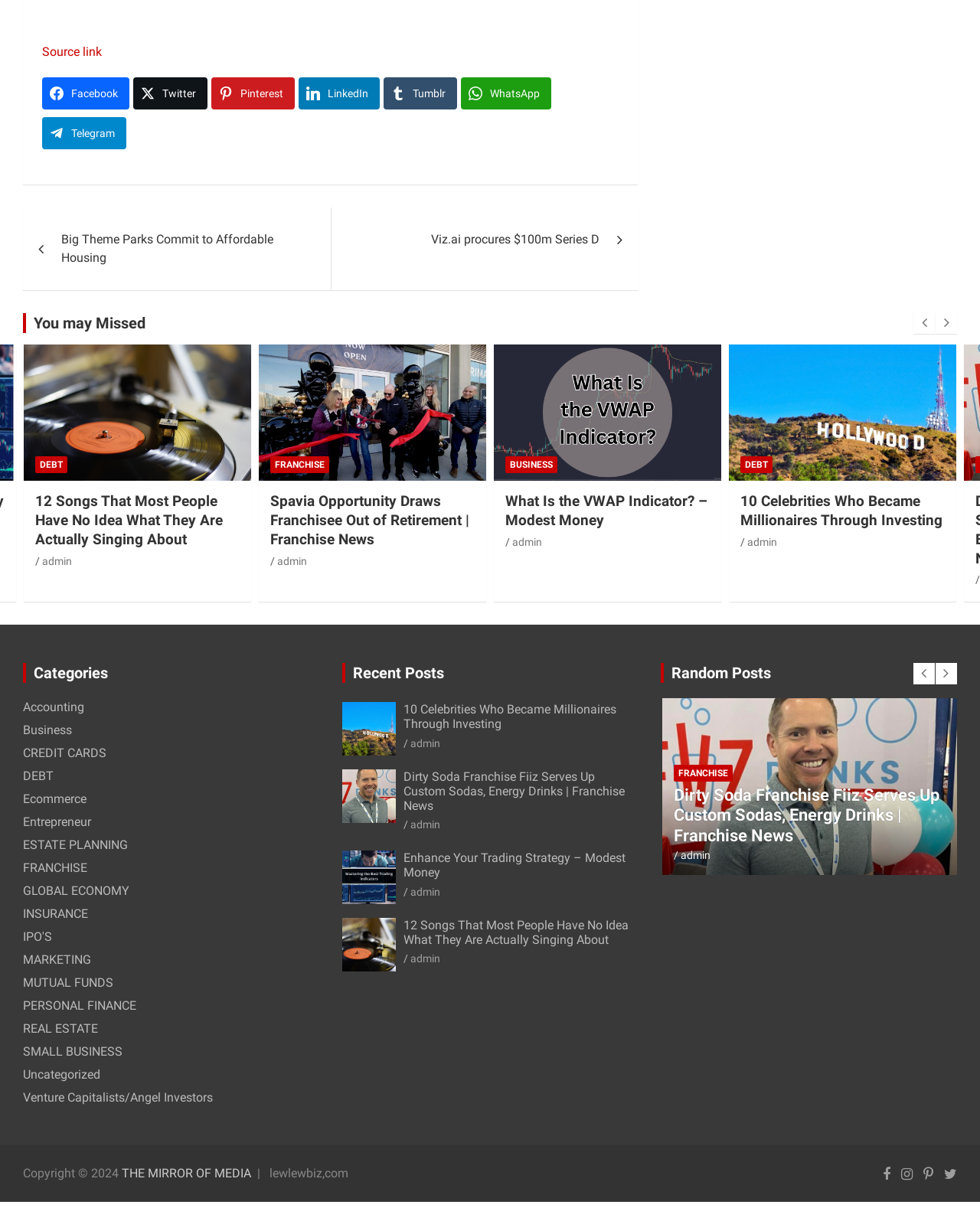Find the bounding box coordinates of the clickable area that will achieve the following instruction: "Click on the Facebook link".

[0.043, 0.064, 0.132, 0.091]